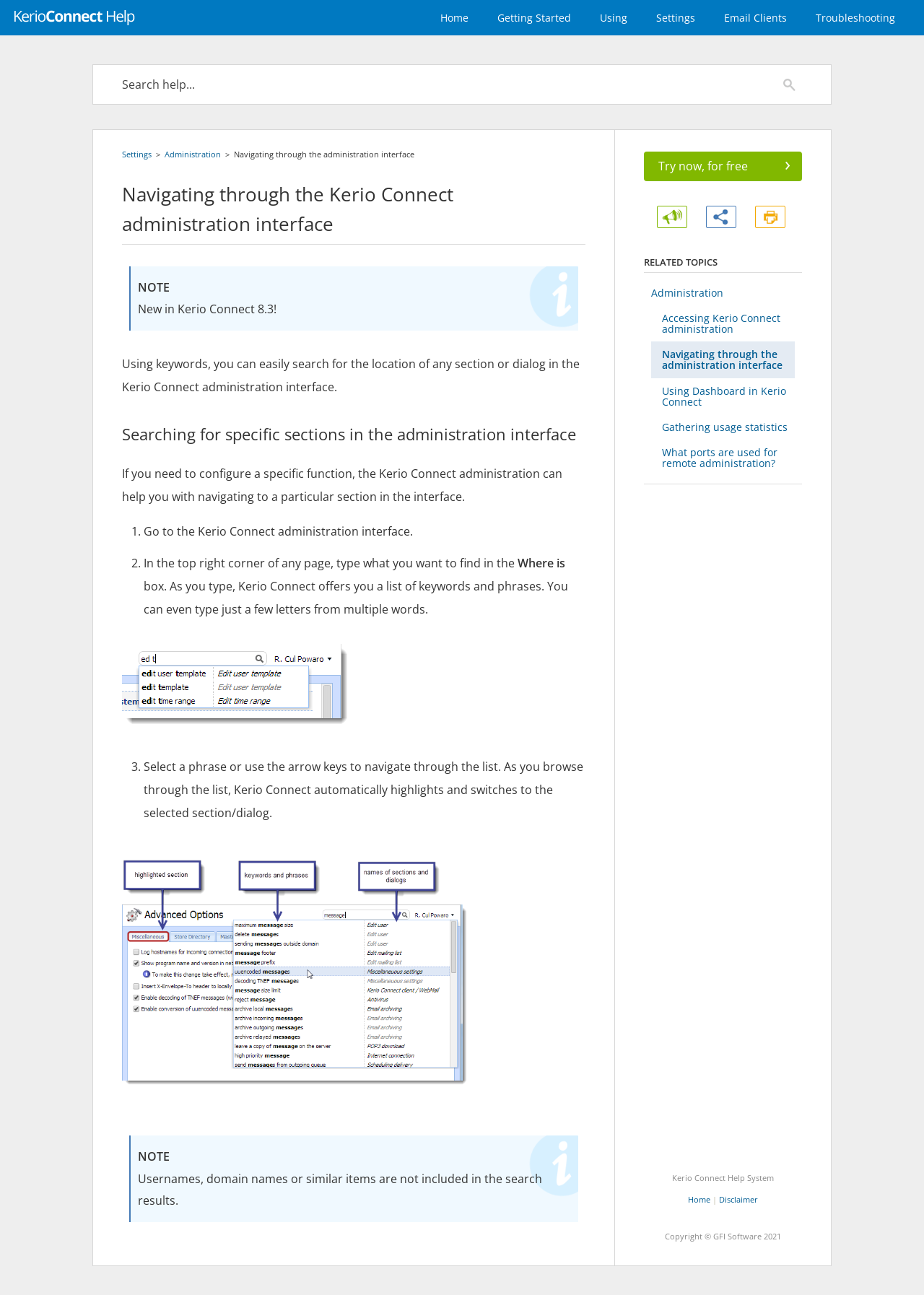What is the purpose of the search box?
Please give a detailed answer to the question using the information shown in the image.

The search box is located at the top right corner of the webpage, and its purpose is to help users search for specific sections or dialogs in the Kerio Connect administration interface. As users type in the search box, Kerio Connect offers a list of keywords and phrases, and even allows users to type just a few letters from multiple words.